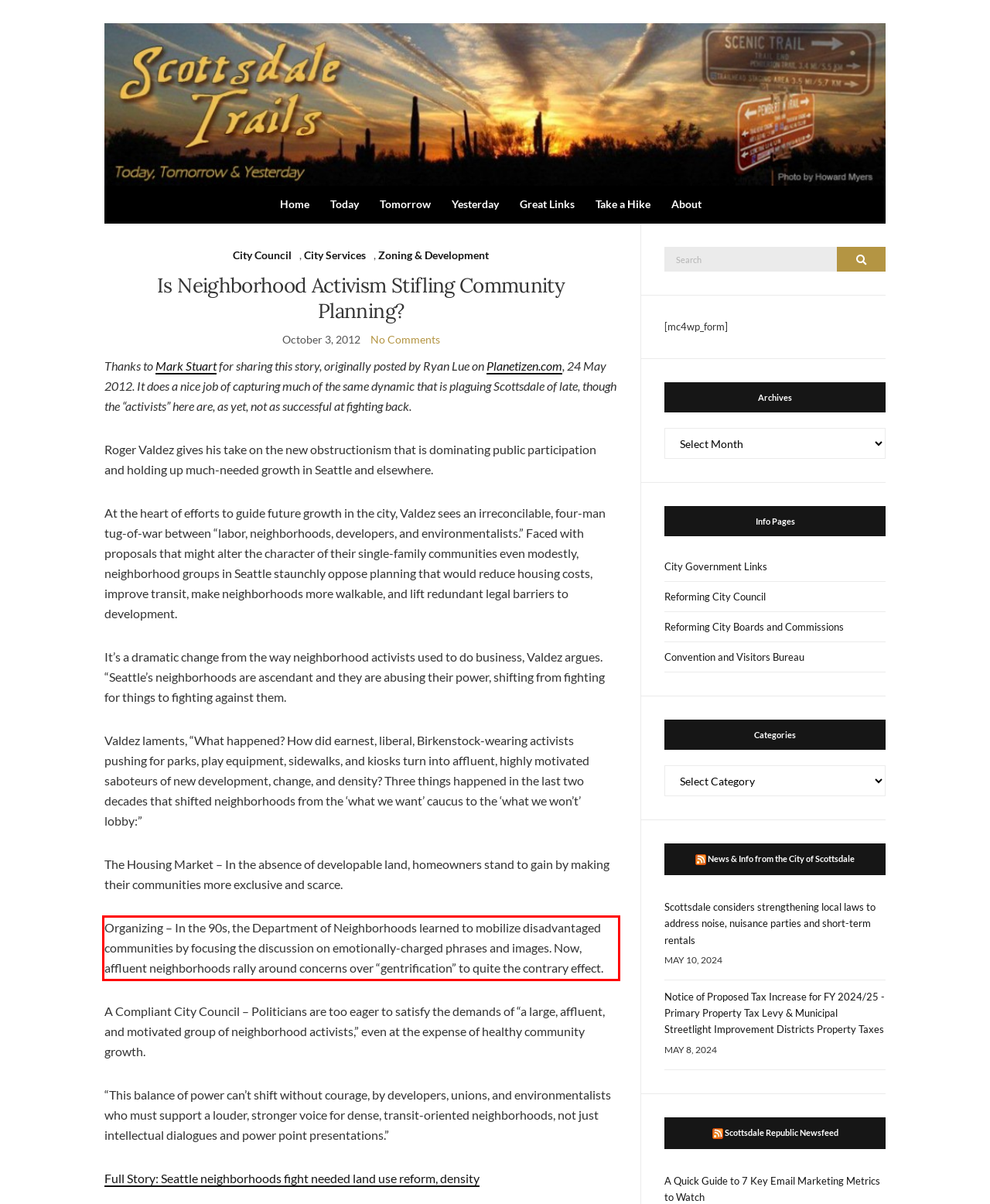View the screenshot of the webpage and identify the UI element surrounded by a red bounding box. Extract the text contained within this red bounding box.

Organizing – In the 90s, the Department of Neighborhoods learned to mobilize disadvantaged communities by focusing the discussion on emotionally-charged phrases and images. Now, affluent neighborhoods rally around concerns over “gentrification” to quite the contrary effect.